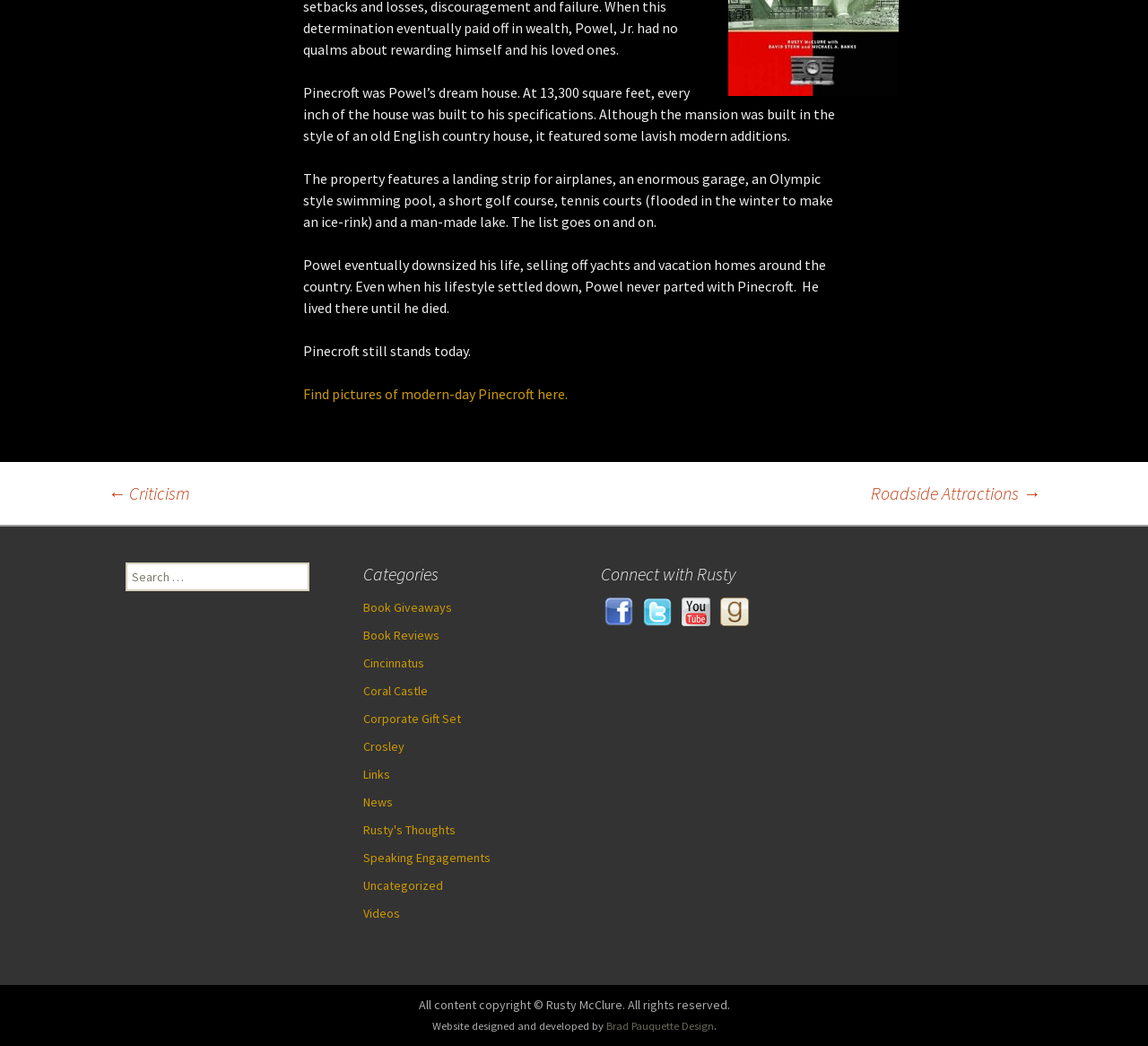Provide the bounding box coordinates for the specified HTML element described in this description: "Brad Pauquette Design". The coordinates should be four float numbers ranging from 0 to 1, in the format [left, top, right, bottom].

[0.528, 0.975, 0.621, 0.987]